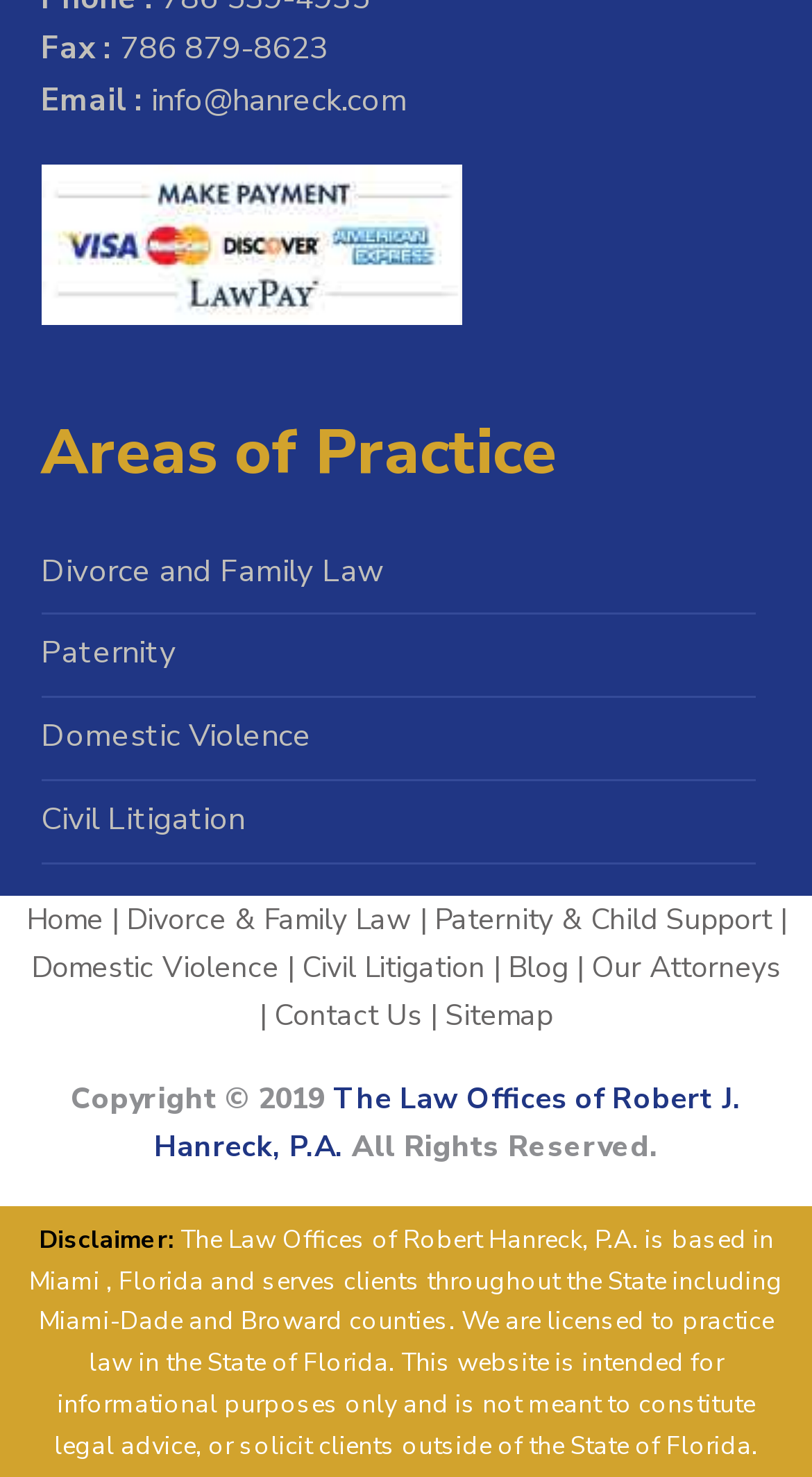Please specify the bounding box coordinates of the area that should be clicked to accomplish the following instruction: "Send an email to info@hanreck.com". The coordinates should consist of four float numbers between 0 and 1, i.e., [left, top, right, bottom].

[0.186, 0.054, 0.501, 0.082]